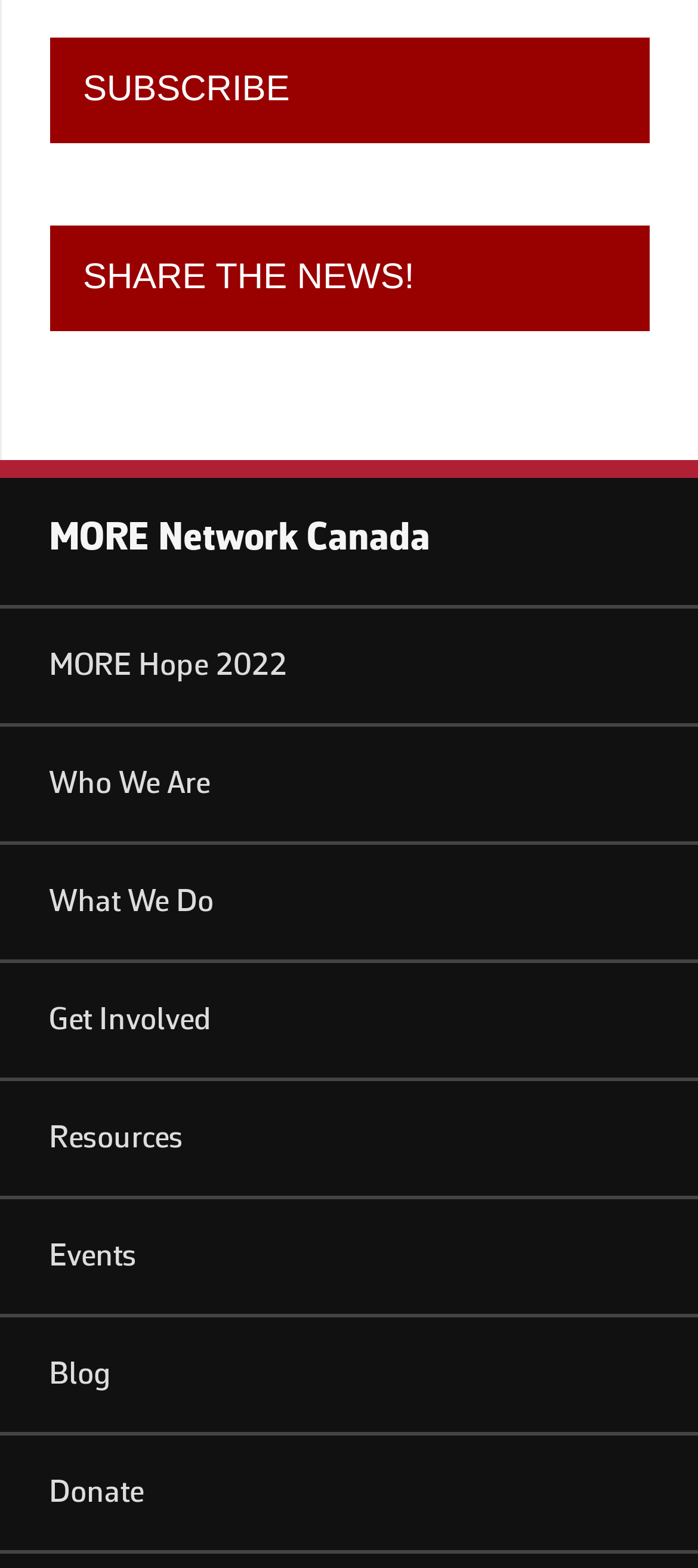Answer the following query concisely with a single word or phrase:
How many heading elements are there?

1